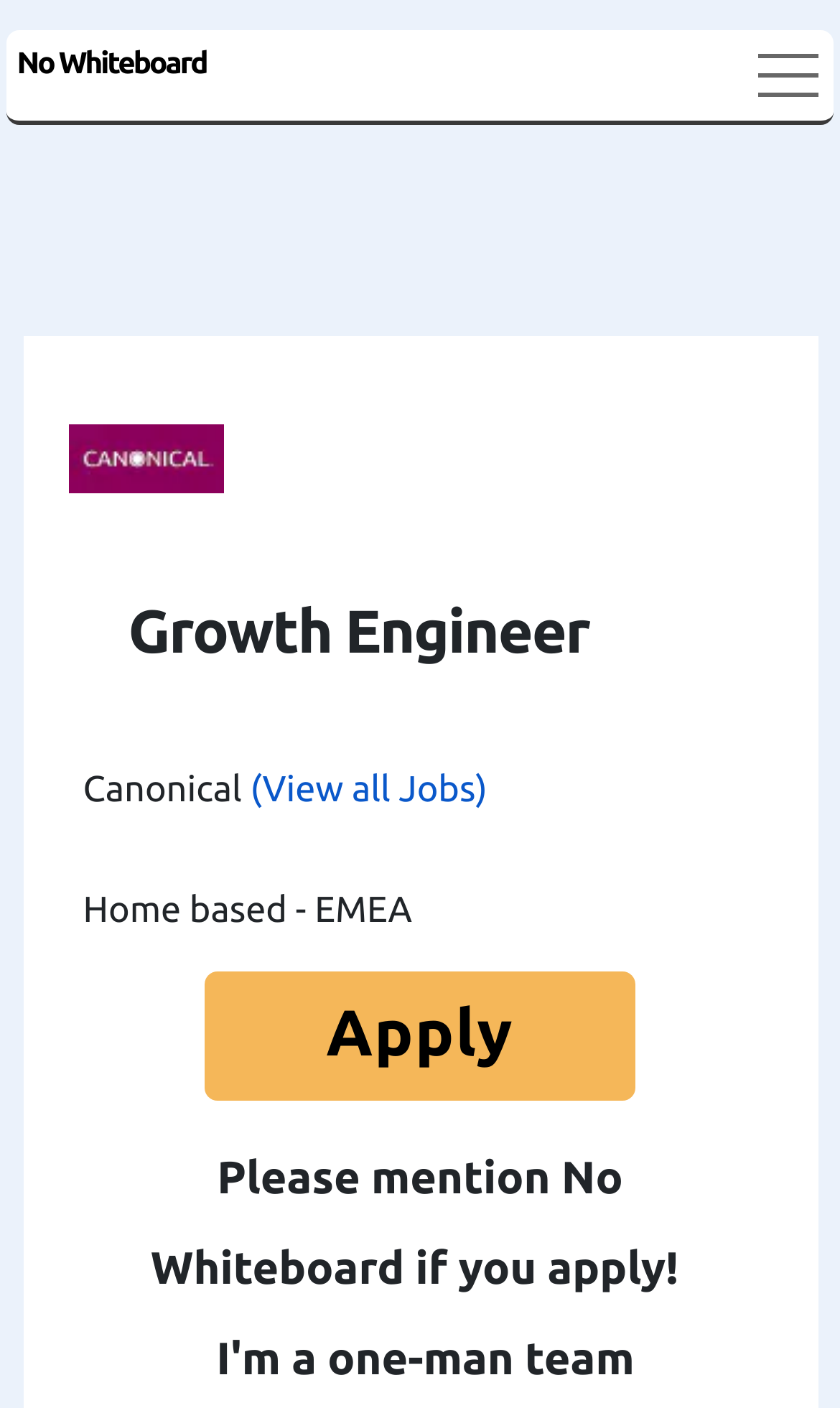What is the company name of the job posting? Observe the screenshot and provide a one-word or short phrase answer.

Canonical